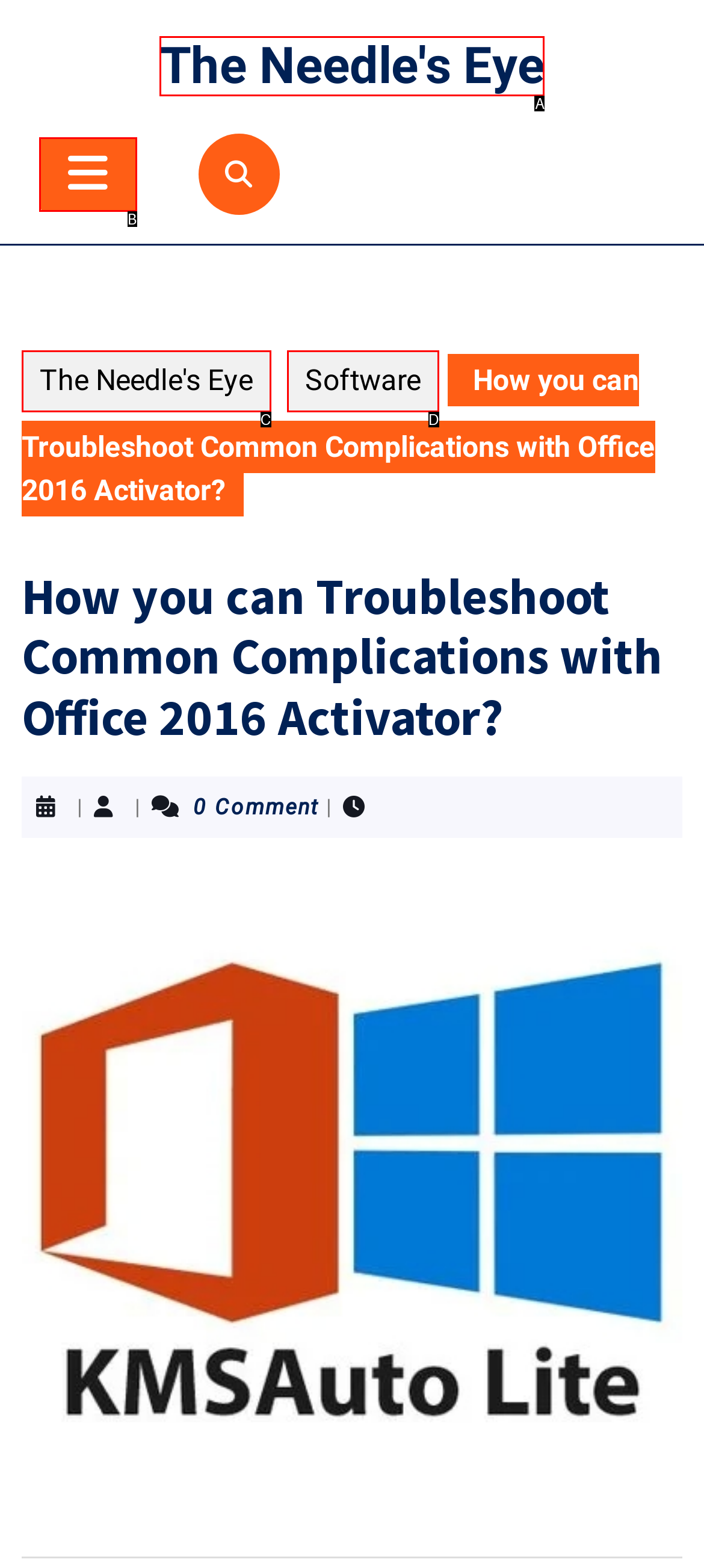Given the description: Audio, select the HTML element that best matches it. Reply with the letter of your chosen option.

None